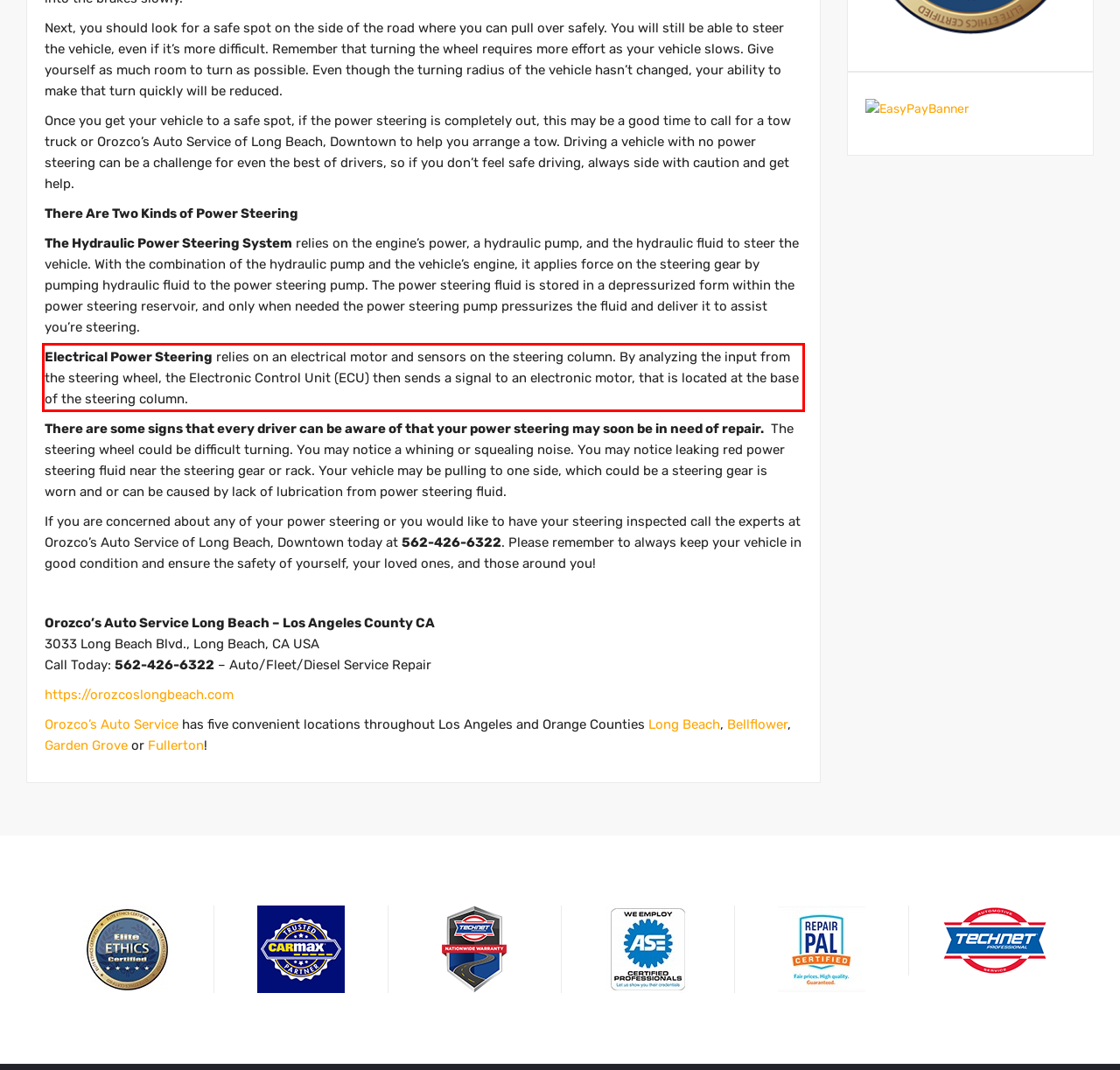Given a webpage screenshot, identify the text inside the red bounding box using OCR and extract it.

Electrical Power Steering relies on an electrical motor and sensors on the steering column. By analyzing the input from the steering wheel, the Electronic Control Unit (ECU) then sends a signal to an electronic motor, that is located at the base of the steering column.